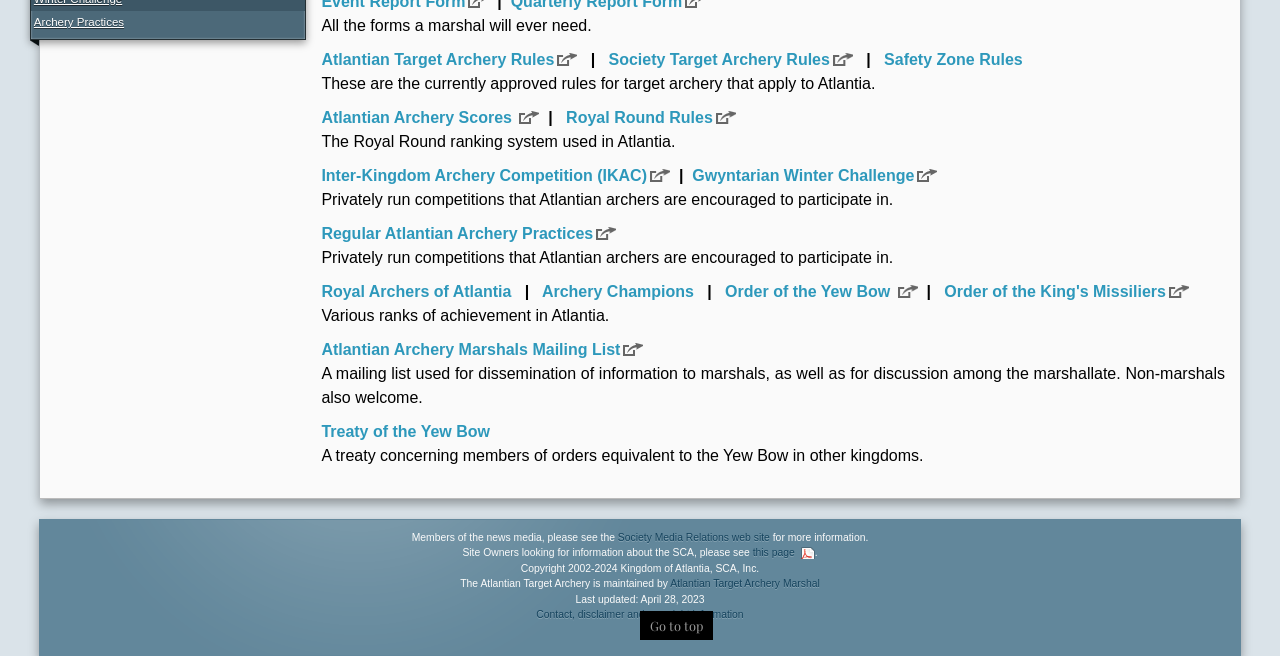Bounding box coordinates are specified in the format (top-left x, top-left y, bottom-right x, bottom-right y). All values are floating point numbers bounded between 0 and 1. Please provide the bounding box coordinate of the region this sentence describes: The Show Room

None